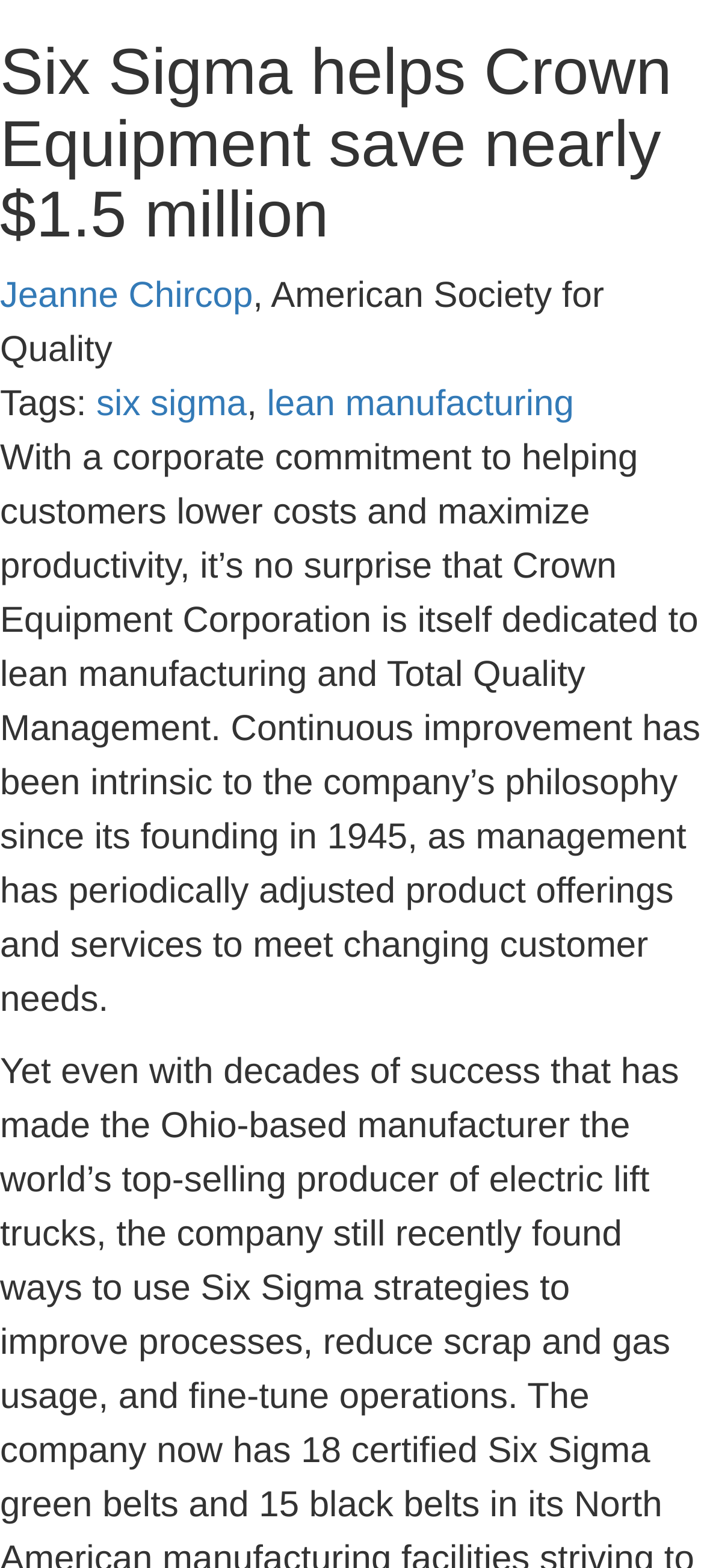Using the information from the screenshot, answer the following question thoroughly:
What is the topic of the article?

I found the topic of the article by looking at the link element with the text 'six sigma' which is located below the text 'Tags:' and above the text describing the article.